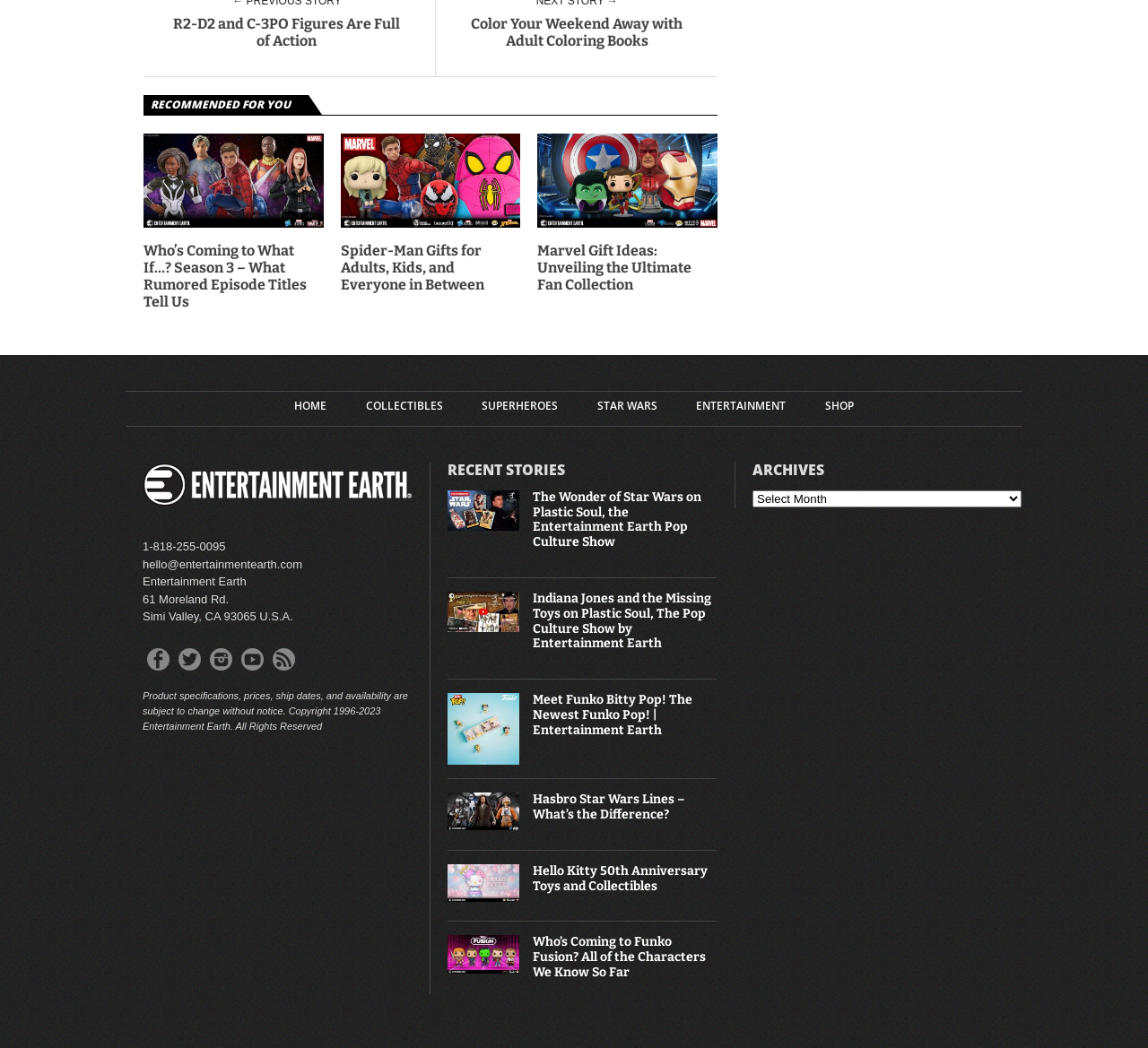What types of products are featured on the website?
From the screenshot, supply a one-word or short-phrase answer.

Collectibles and toys